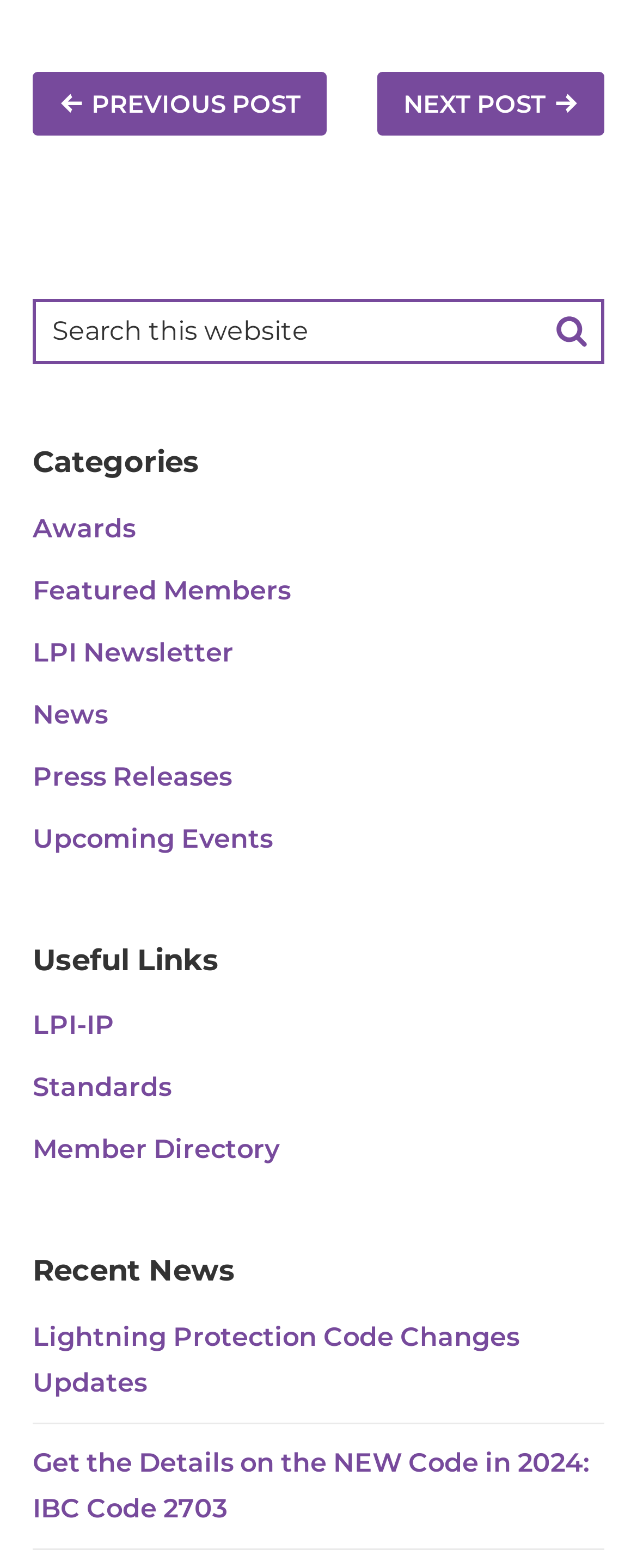Determine the bounding box coordinates (top-left x, top-left y, bottom-right x, bottom-right y) of the UI element described in the following text: Awards

[0.051, 0.327, 0.213, 0.347]